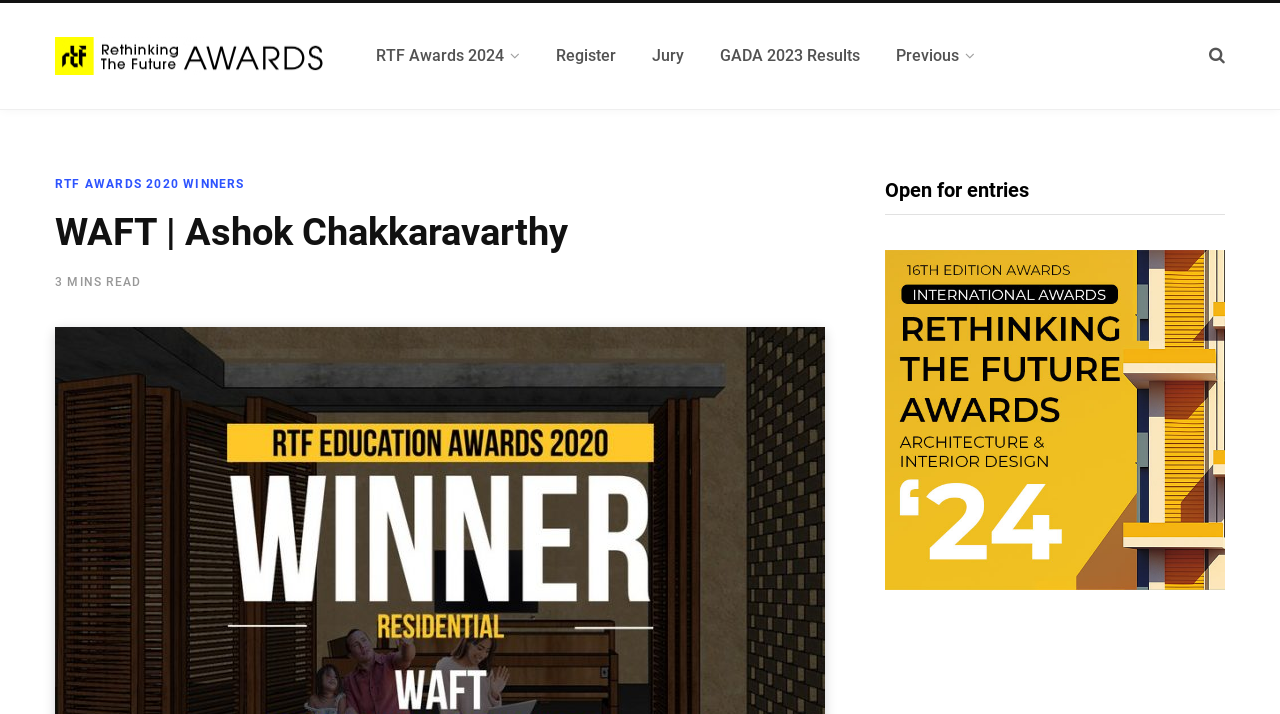Summarize the webpage in an elaborate manner.

The webpage appears to be related to the "Rethinking The Future Awards" and features a prominent link with the same name at the top left corner of the page. Below this link, there is a row of links, including "RTF Awards 2024", "Register", "Jury", "GADA 2023 Results", and "Previous". These links are positioned horizontally, with "RTF Awards 2024" on the left and "Previous" on the right.

To the right of the "Rethinking The Future Awards" link, there is a smaller link with an icon, which is likely a social media or navigation button. Below this icon, there is a heading that reads "WAFT | Ashok Chakkaravarthy", which suggests that the webpage may be related to a person or organization.

Under the heading, there is a brief text that reads "3 MINS READ", indicating that the content below may be a short article or blog post. However, the content of the article is not explicitly mentioned.

On the right side of the page, there is a complementary section that takes up most of the vertical space. This section features a heading that reads "Open for entries" and a link below it. The purpose of this section is unclear, but it may be related to submitting entries for the awards.

There are a total of 7 links on the page, including the prominent "Rethinking The Future Awards" link at the top. There are also 2 images, one of which is associated with the "Rethinking The Future Awards" link. The overall layout of the page is organized, with clear headings and concise text.